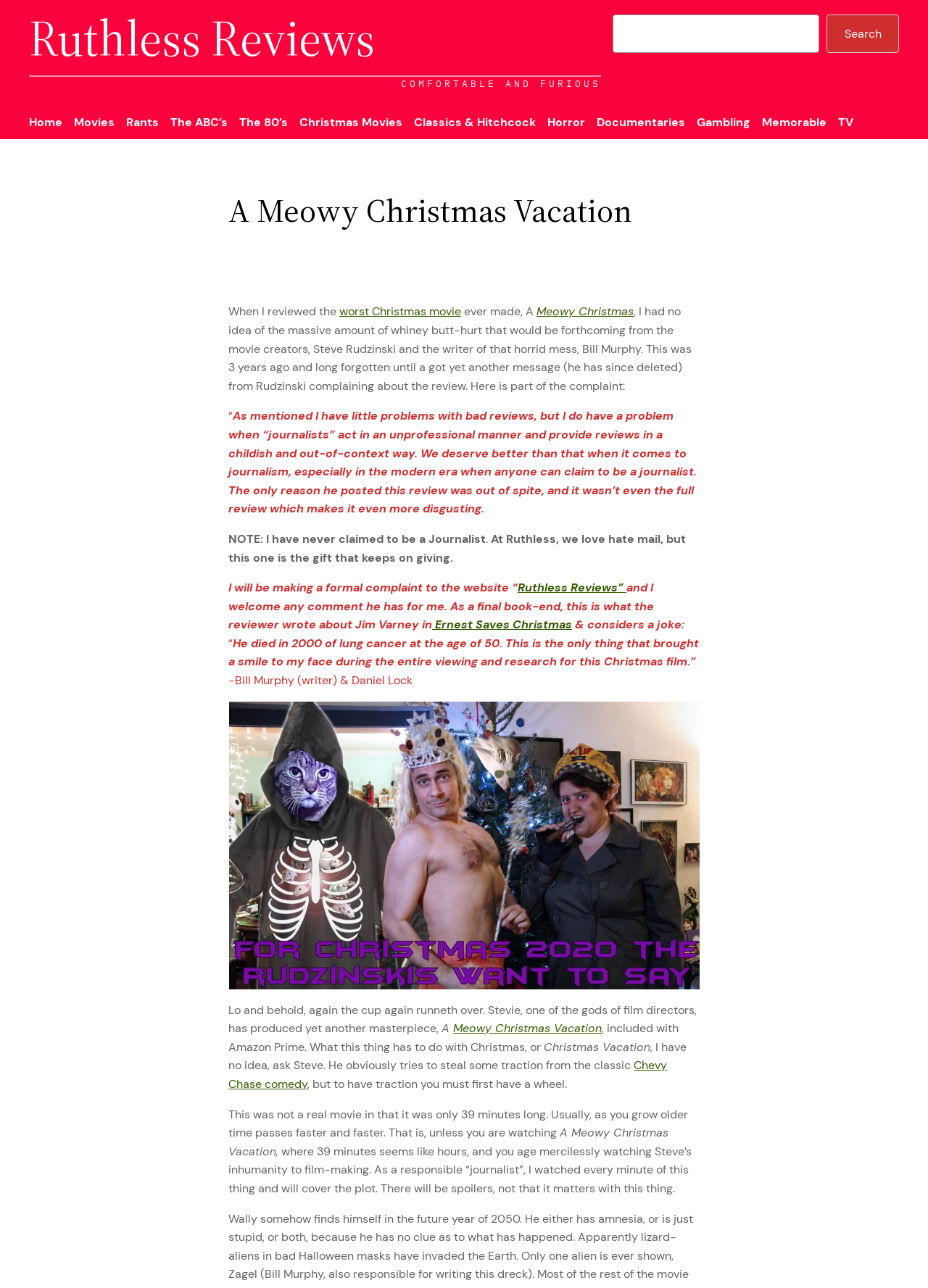Please give a short response to the question using one word or a phrase:
What is the name of the website where the reviewer posted the review?

Ruthless Reviews